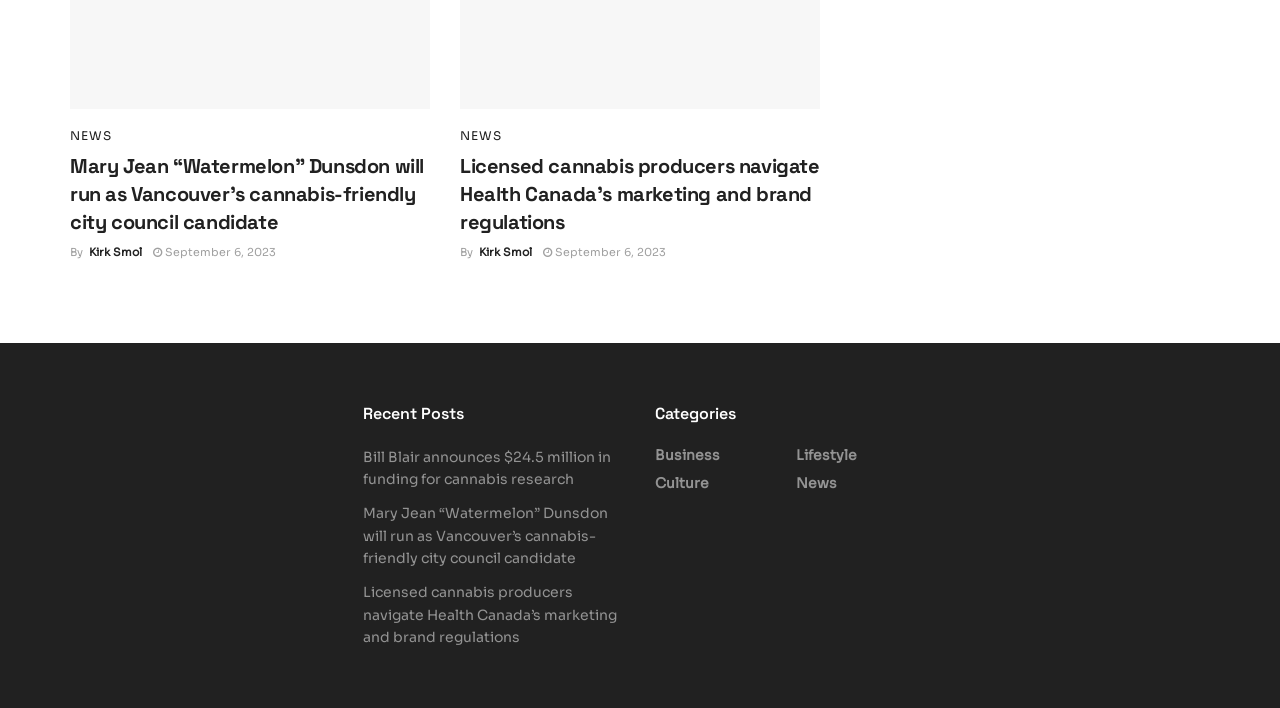How many recent posts are listed?
Provide a fully detailed and comprehensive answer to the question.

The recent posts section is located in the middle of the webpage, and it lists three links to different articles.